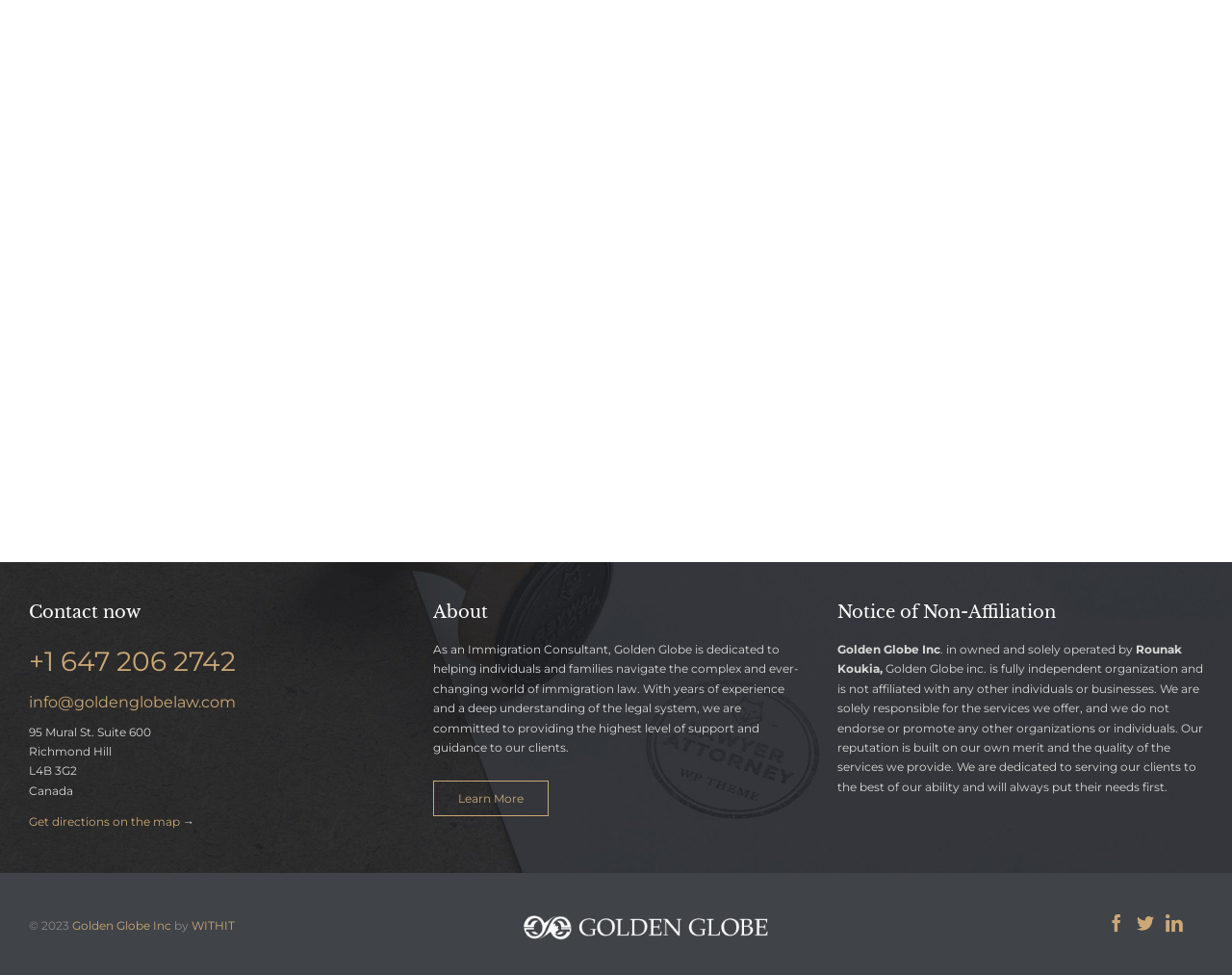Provide the bounding box coordinates of the HTML element this sentence describes: "name="Subject" placeholder="Subject"". The bounding box coordinates consist of four float numbers between 0 and 1, i.e., [left, top, right, bottom].

[0.055, 0.214, 0.945, 0.265]